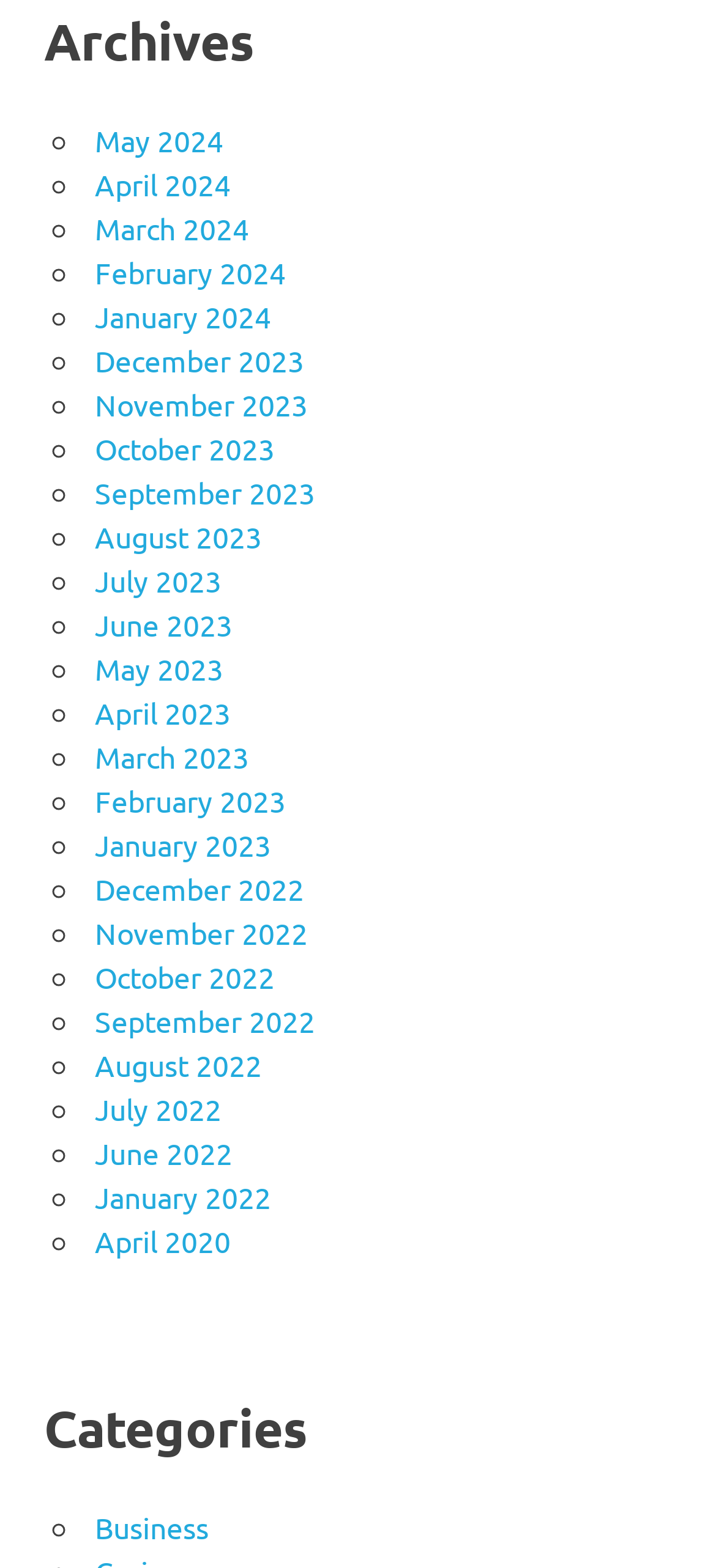Answer the question in a single word or phrase:
How many list markers are there?

24